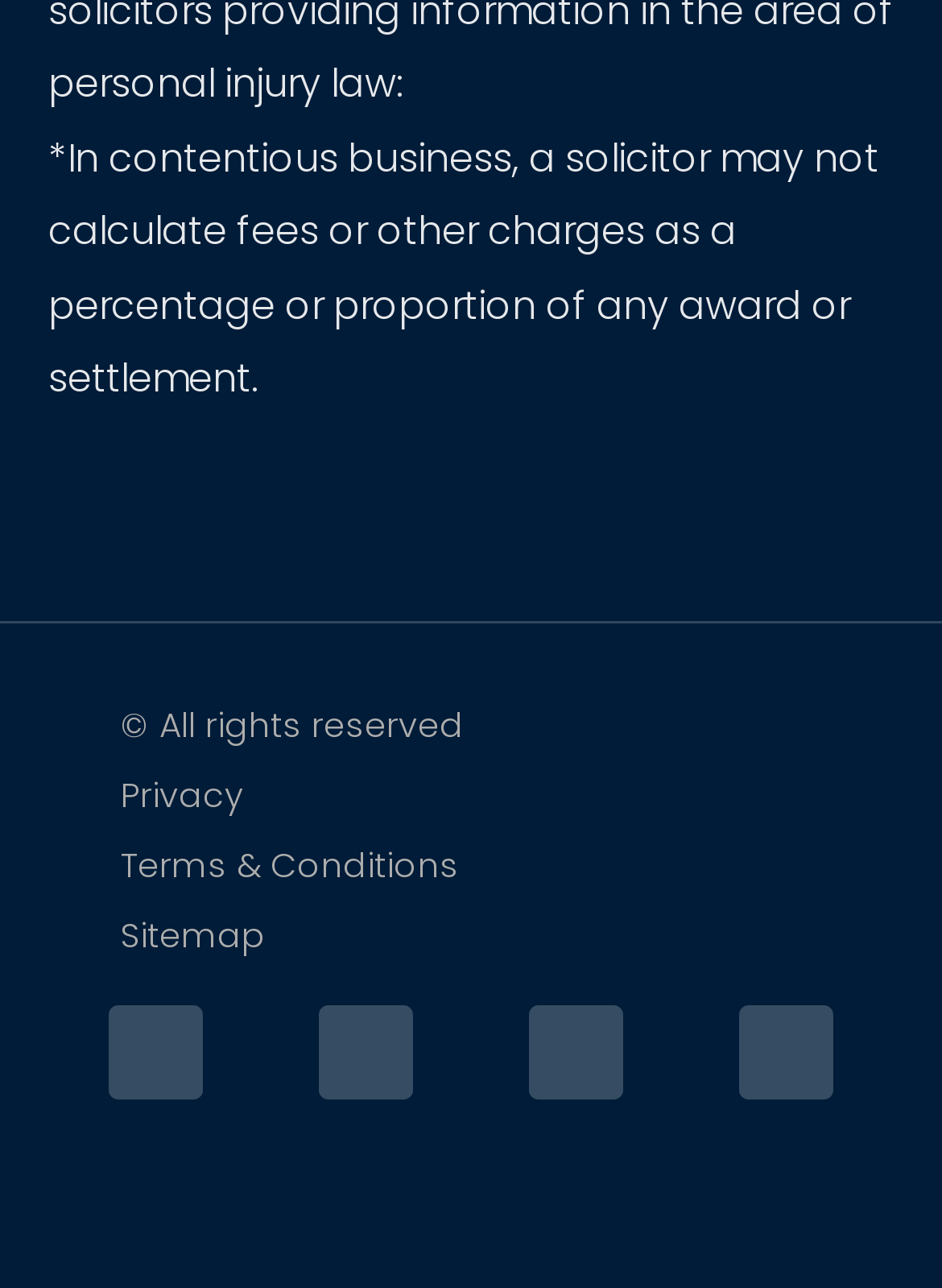Using the details in the image, give a detailed response to the question below:
How many social media links are there?

There are four social media links at the bottom of the webpage, which are Twitter, Facebook, Youtube, and Linkedin.